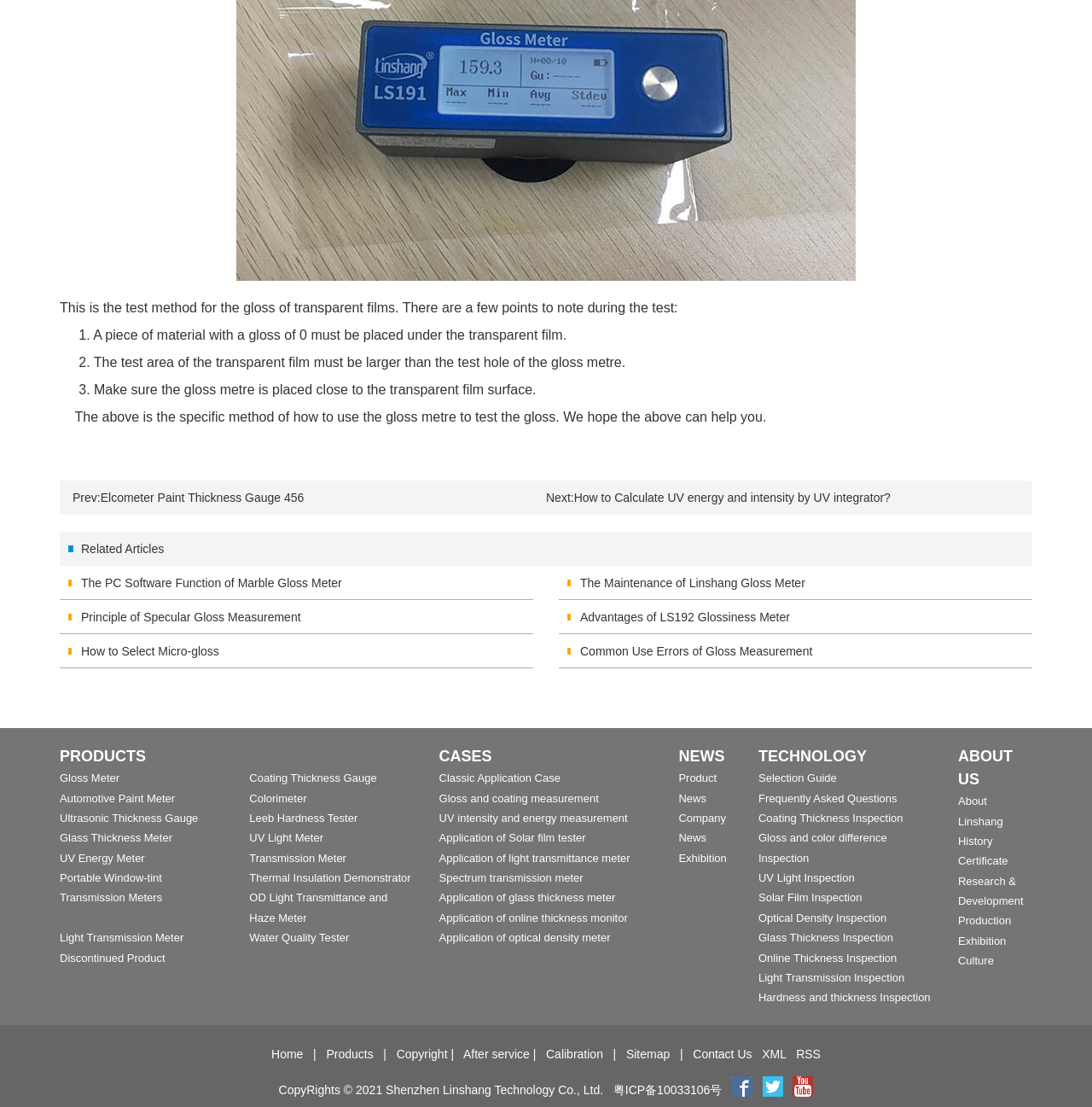Provide the bounding box coordinates of the HTML element this sentence describes: "Copyright". The bounding box coordinates consist of four float numbers between 0 and 1, i.e., [left, top, right, bottom].

[0.363, 0.946, 0.41, 0.958]